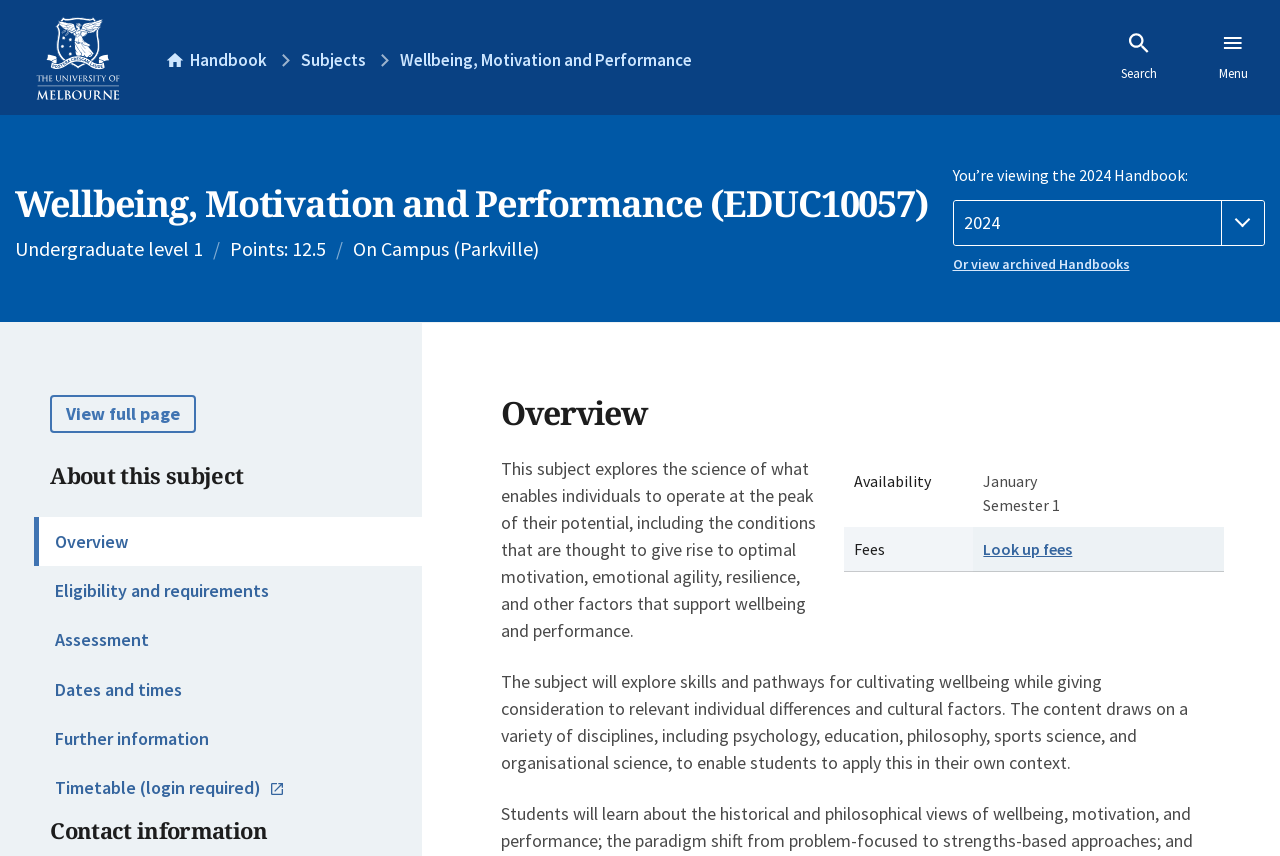Please determine the bounding box of the UI element that matches this description: Eligibility and requirements. The coordinates should be given as (top-left x, top-left y, bottom-right x, bottom-right y), with all values between 0 and 1.

[0.027, 0.662, 0.33, 0.719]